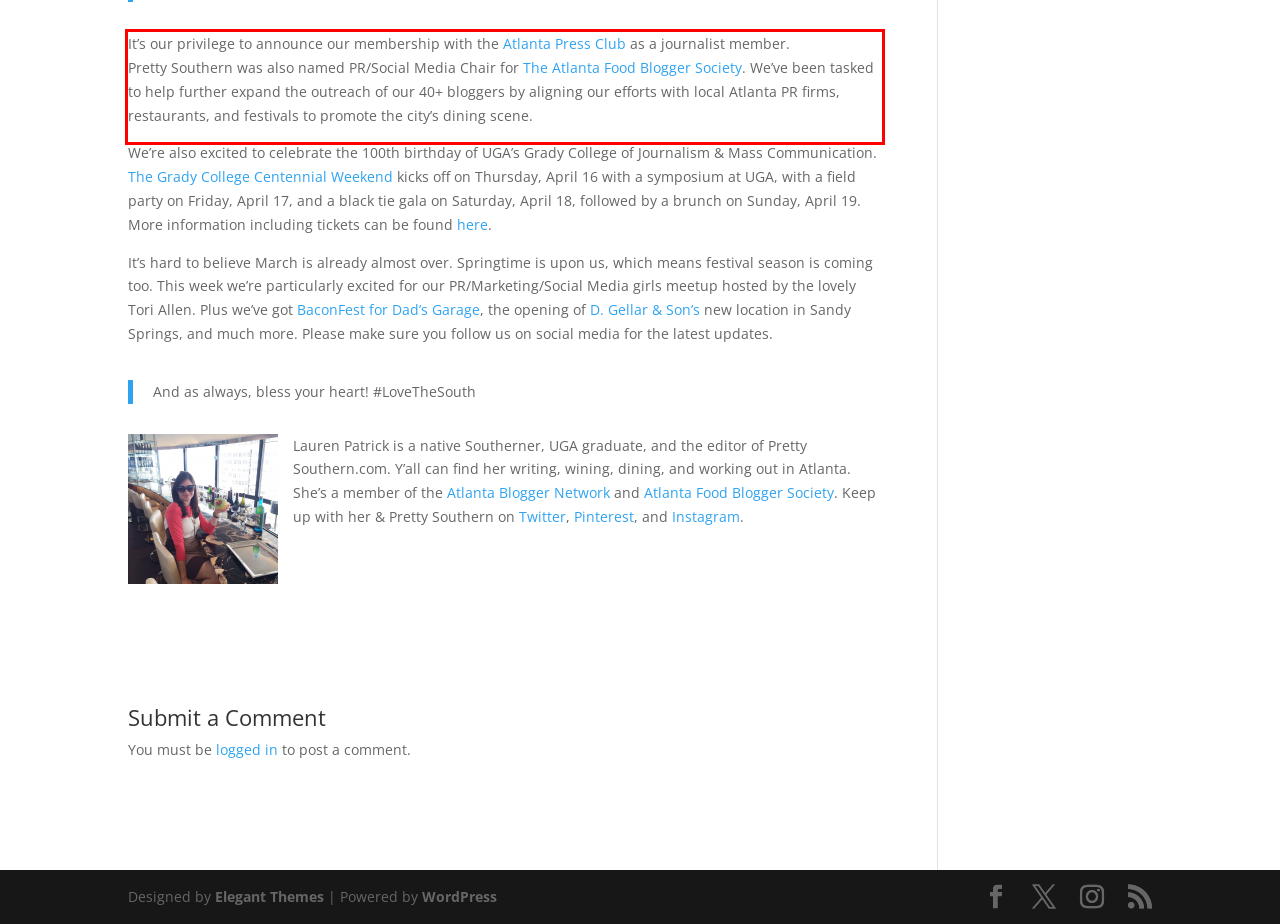Observe the screenshot of the webpage that includes a red rectangle bounding box. Conduct OCR on the content inside this red bounding box and generate the text.

It’s our privilege to announce our membership with the Atlanta Press Club as a journalist member. Pretty Southern was also named PR/Social Media Chair for The Atlanta Food Blogger Society. We’ve been tasked to help further expand the outreach of our 40+ bloggers by aligning our efforts with local Atlanta PR firms, restaurants, and festivals to promote the city’s dining scene.